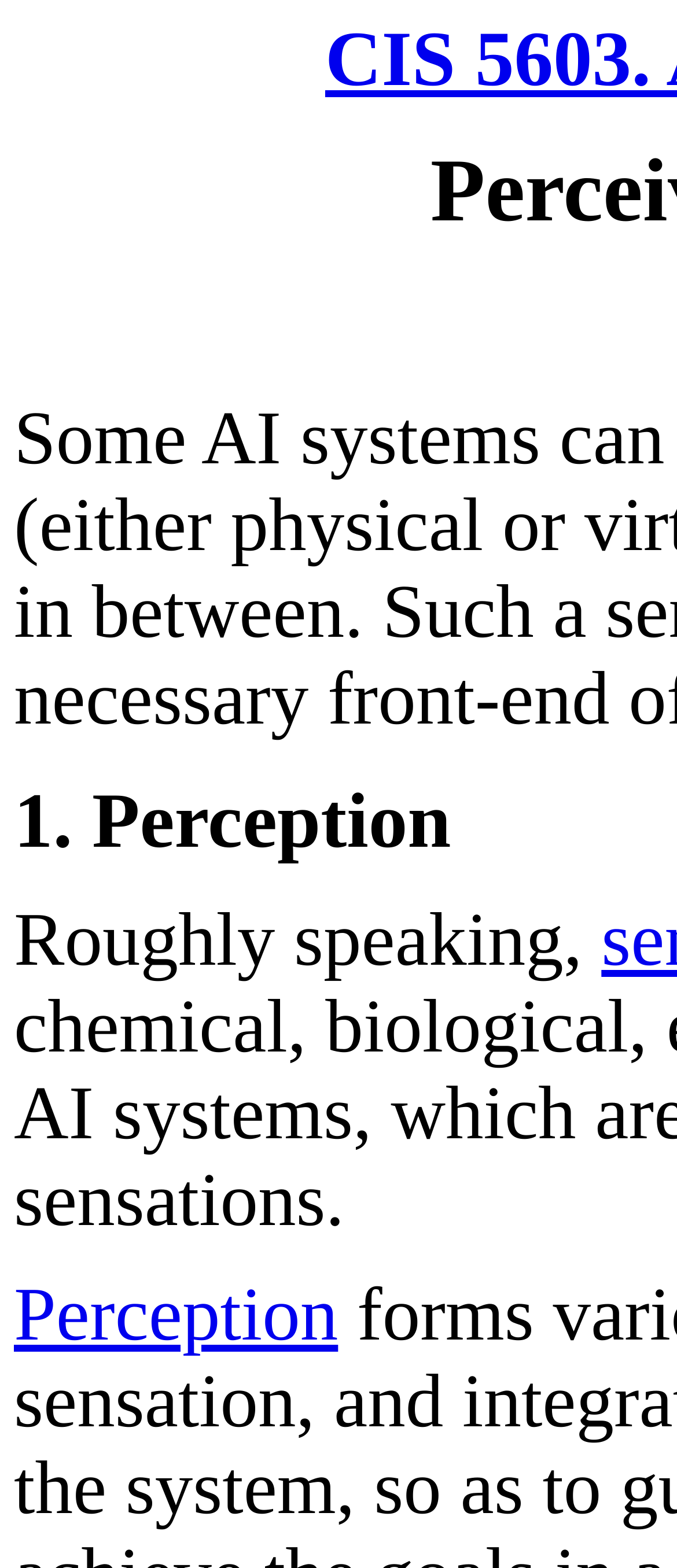Extract the main headline from the webpage and generate its text.

Perceiving and Acting